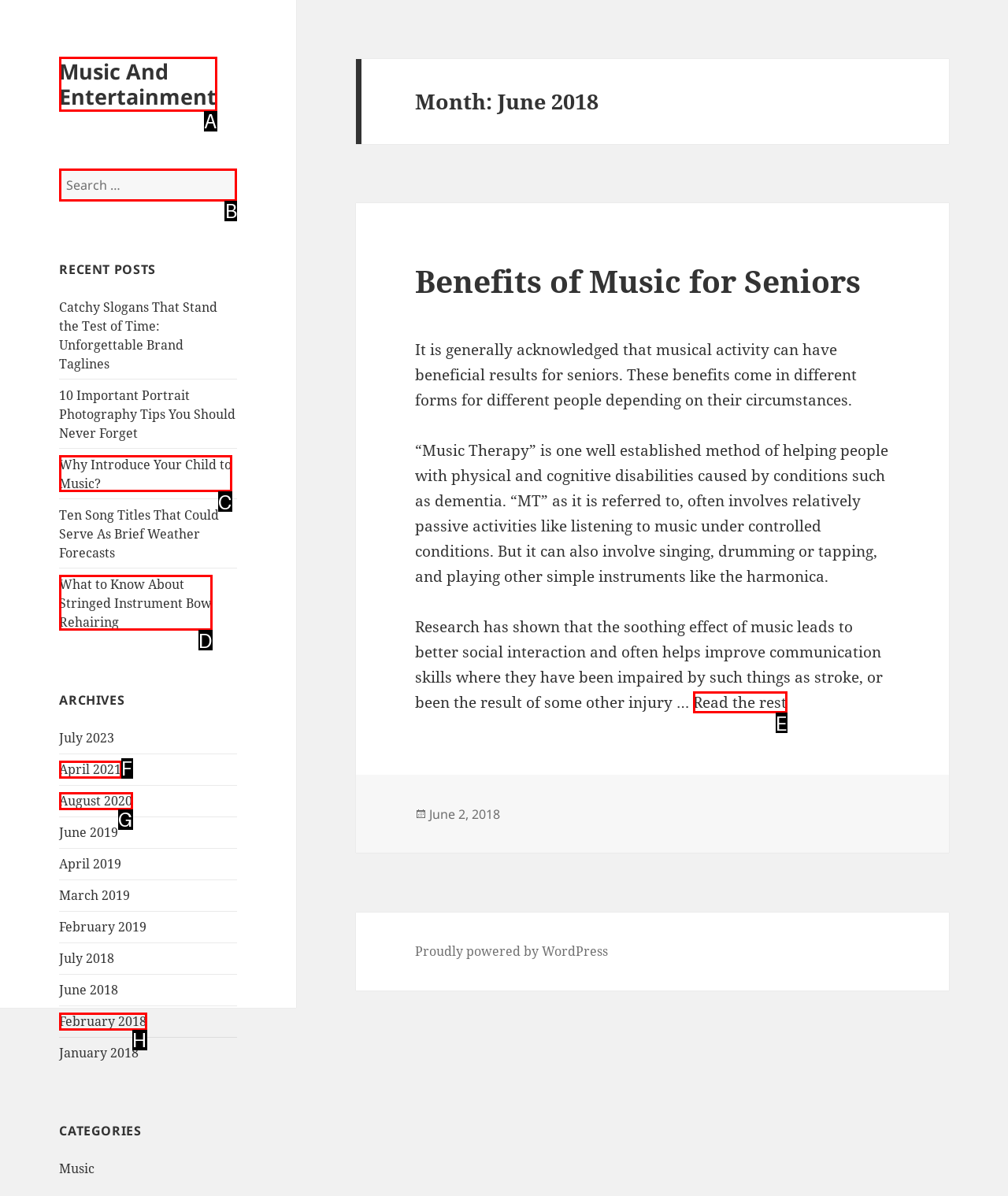Decide which HTML element to click to complete the task: Search for something Provide the letter of the appropriate option.

None